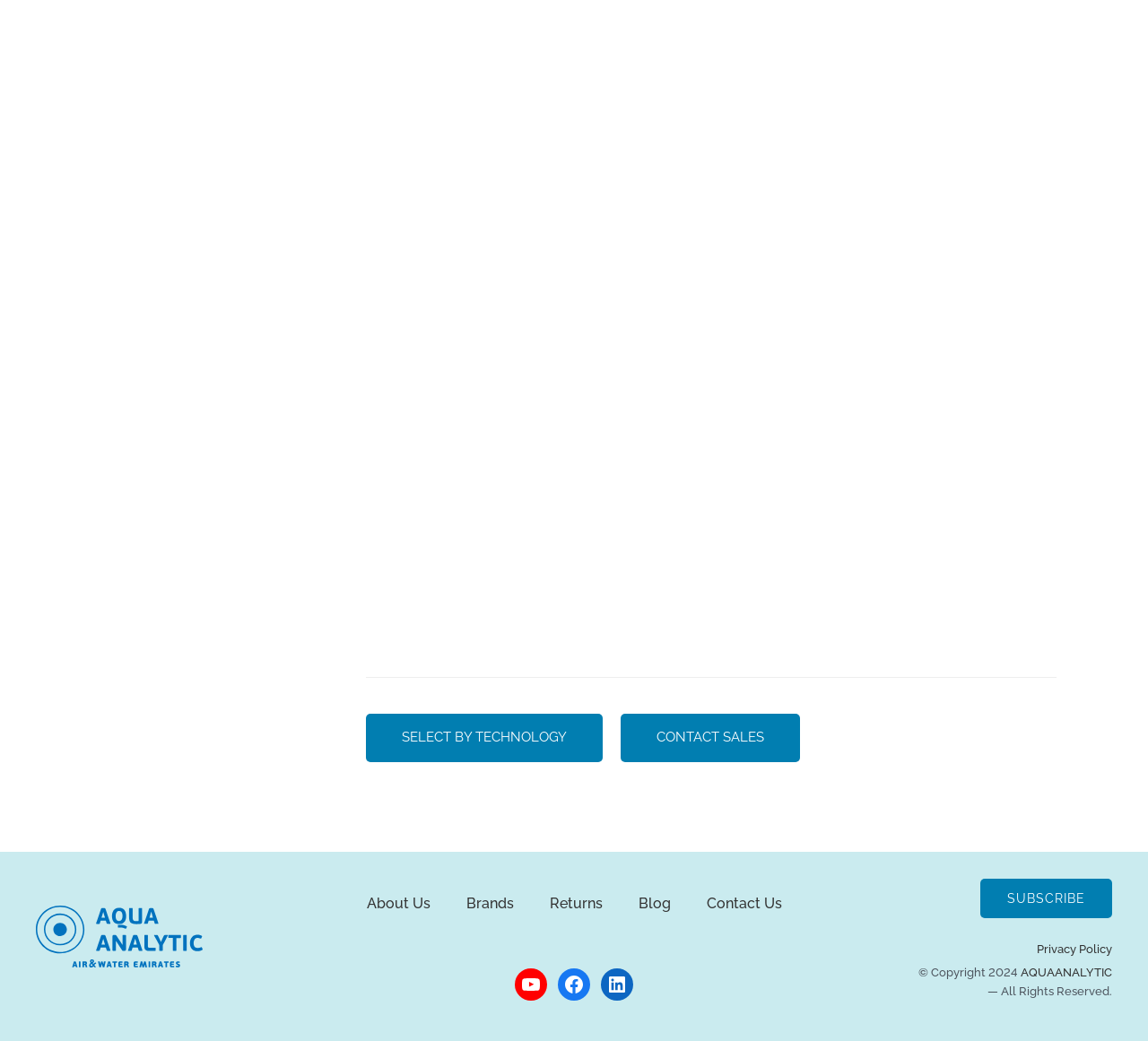Pinpoint the bounding box coordinates of the clickable area necessary to execute the following instruction: "View privacy policy". The coordinates should be given as four float numbers between 0 and 1, namely [left, top, right, bottom].

[0.903, 0.906, 0.969, 0.919]